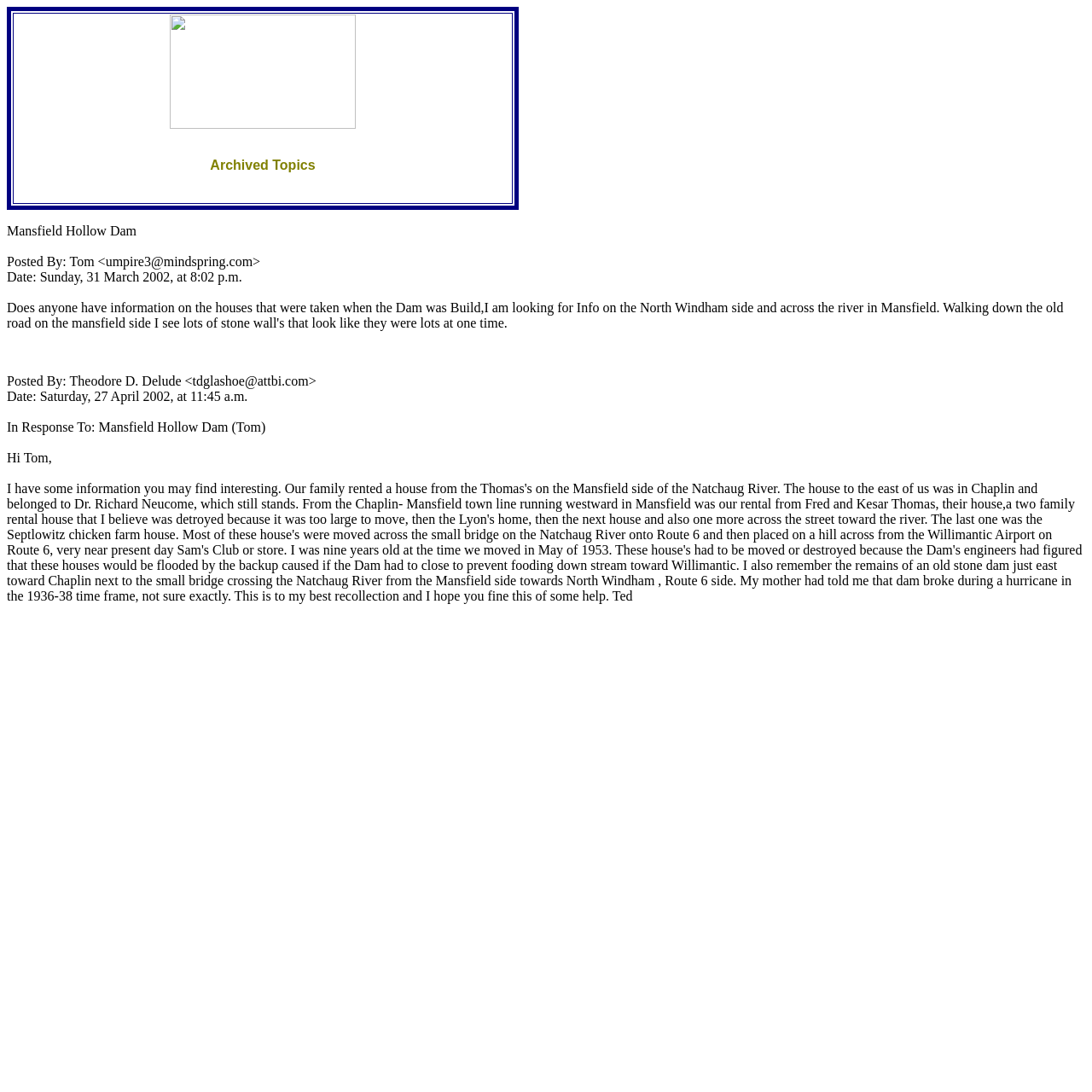Please respond in a single word or phrase: 
Who posted the first message?

Tom